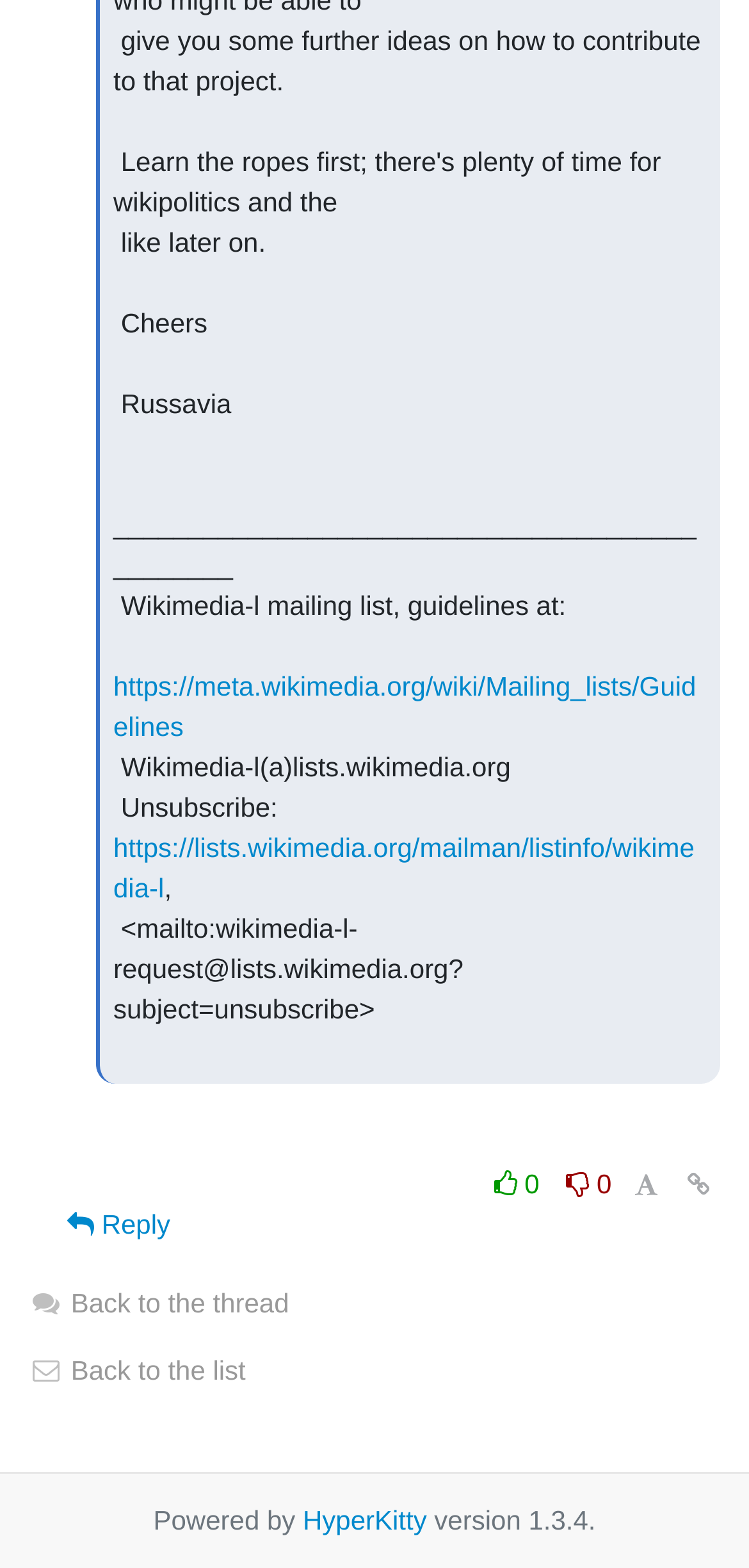Look at the image and answer the question in detail:
What is the unsubscribe link?

The unsubscribe link is found in the text 'Unsubscribe:' which is next to a link with the email address 'wikimedia-l-request@lists.wikimedia.org'.